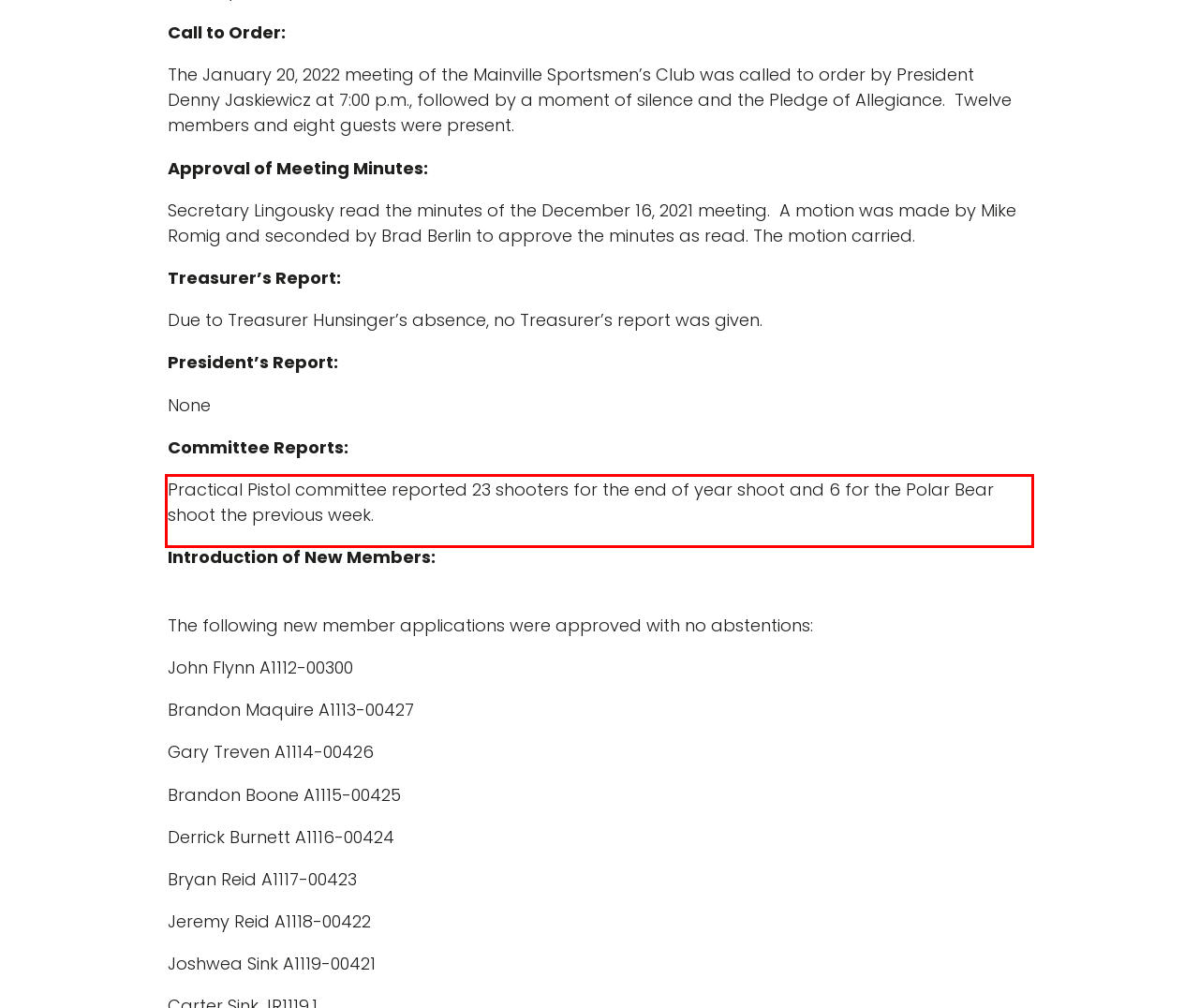Given a screenshot of a webpage containing a red bounding box, perform OCR on the text within this red bounding box and provide the text content.

Practical Pistol committee reported 23 shooters for the end of year shoot and 6 for the Polar Bear shoot the previous week.